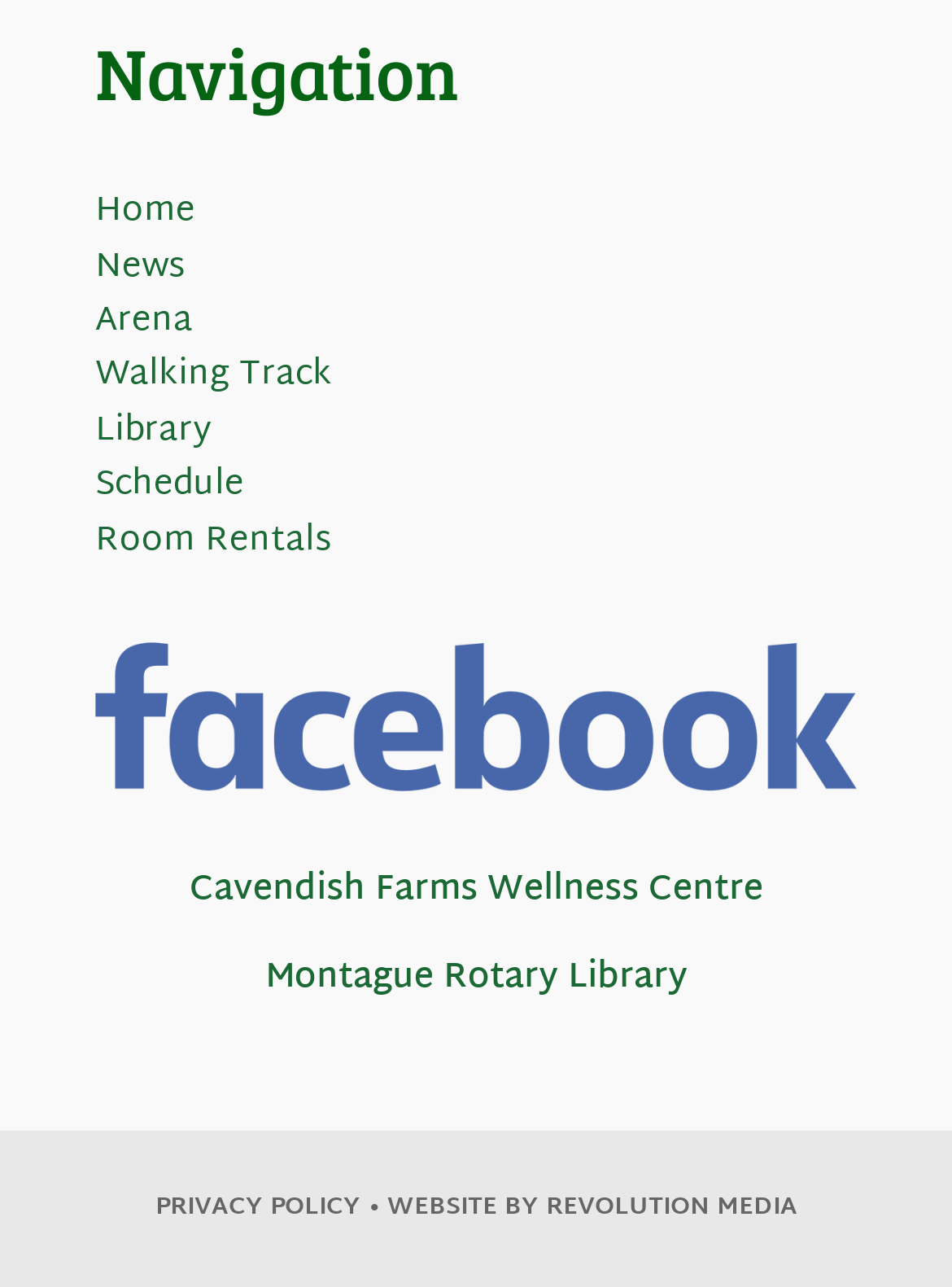How many external links are at the bottom of the page?
Look at the screenshot and respond with one word or a short phrase.

3